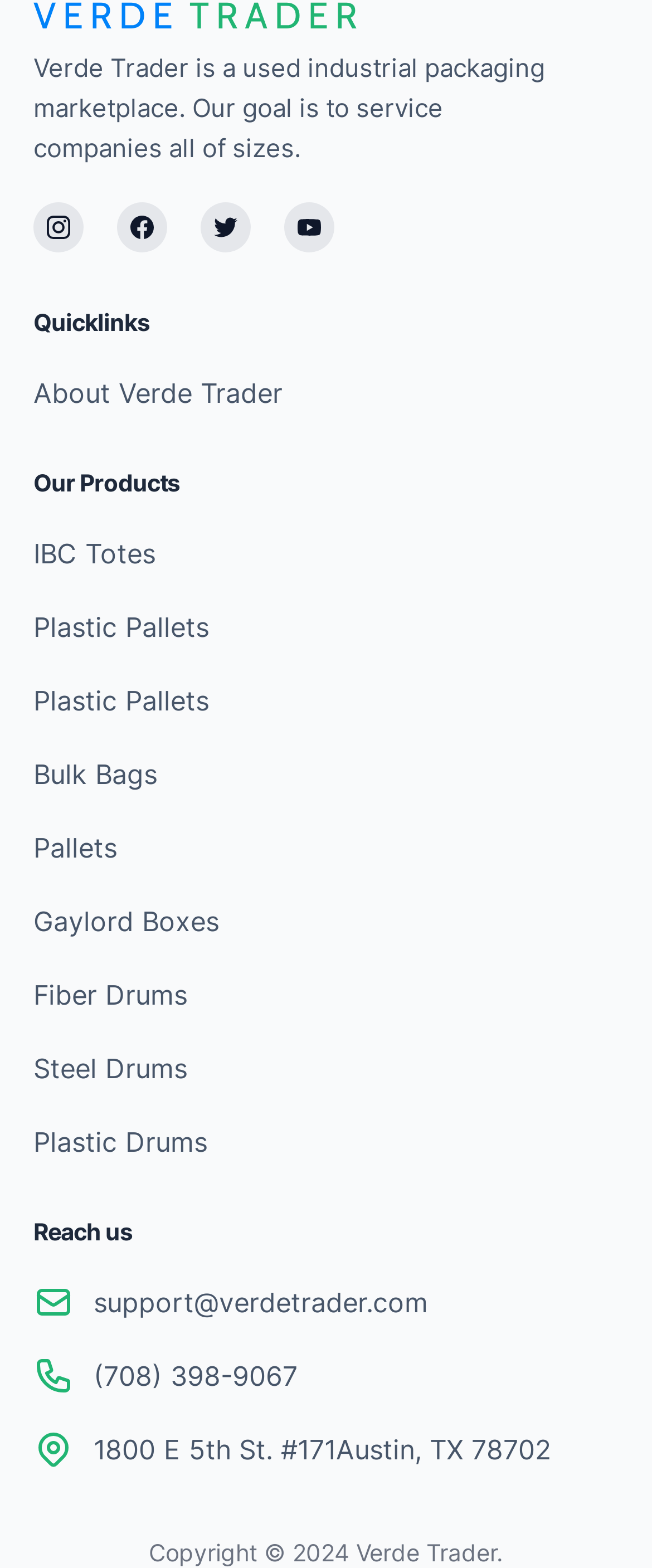Could you locate the bounding box coordinates for the section that should be clicked to accomplish this task: "Click on the Verde Trader logo".

[0.051, 0.001, 0.549, 0.018]